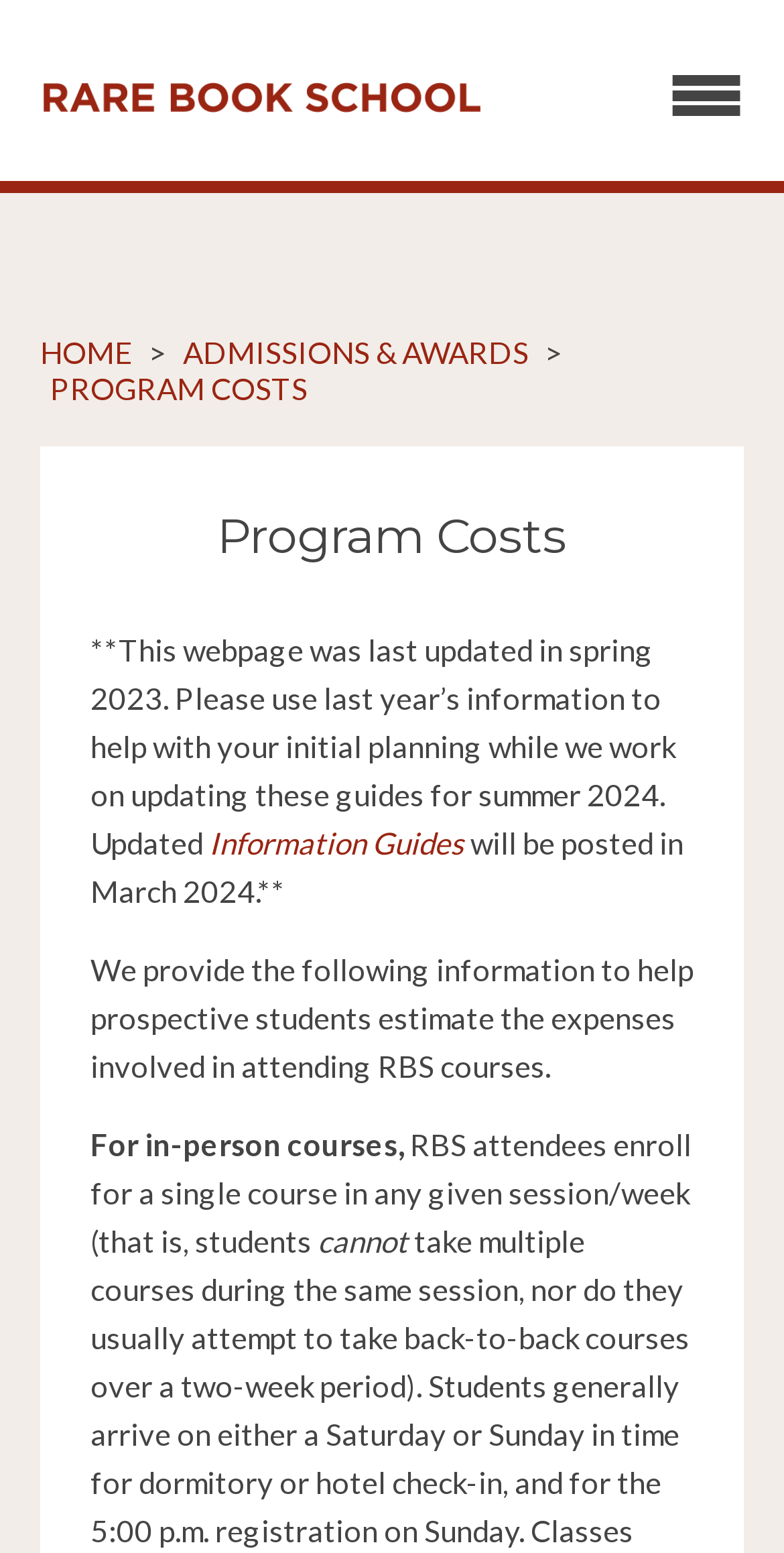Give a complete and precise description of the webpage's appearance.

The webpage is about Program Costs at Rare Book School. At the top left, there is a link to the Rare Book School homepage. Next to it, there is a navigation menu with links to HOME, ADMISSIONS & AWARDS, and PROGRAM COSTS. 

Below the navigation menu, there is a heading that reads "Program Costs". Underneath the heading, there is a notice that the webpage was last updated in spring 2023 and will be updated again in March 2024. 

The main content of the webpage starts with a paragraph explaining that the school provides information to help prospective students estimate the expenses involved in attending RBS courses. 

Following this introduction, there is a section that discusses the expenses for in-person courses. It explains that students enroll for a single course in any given session or week and cannot do otherwise.